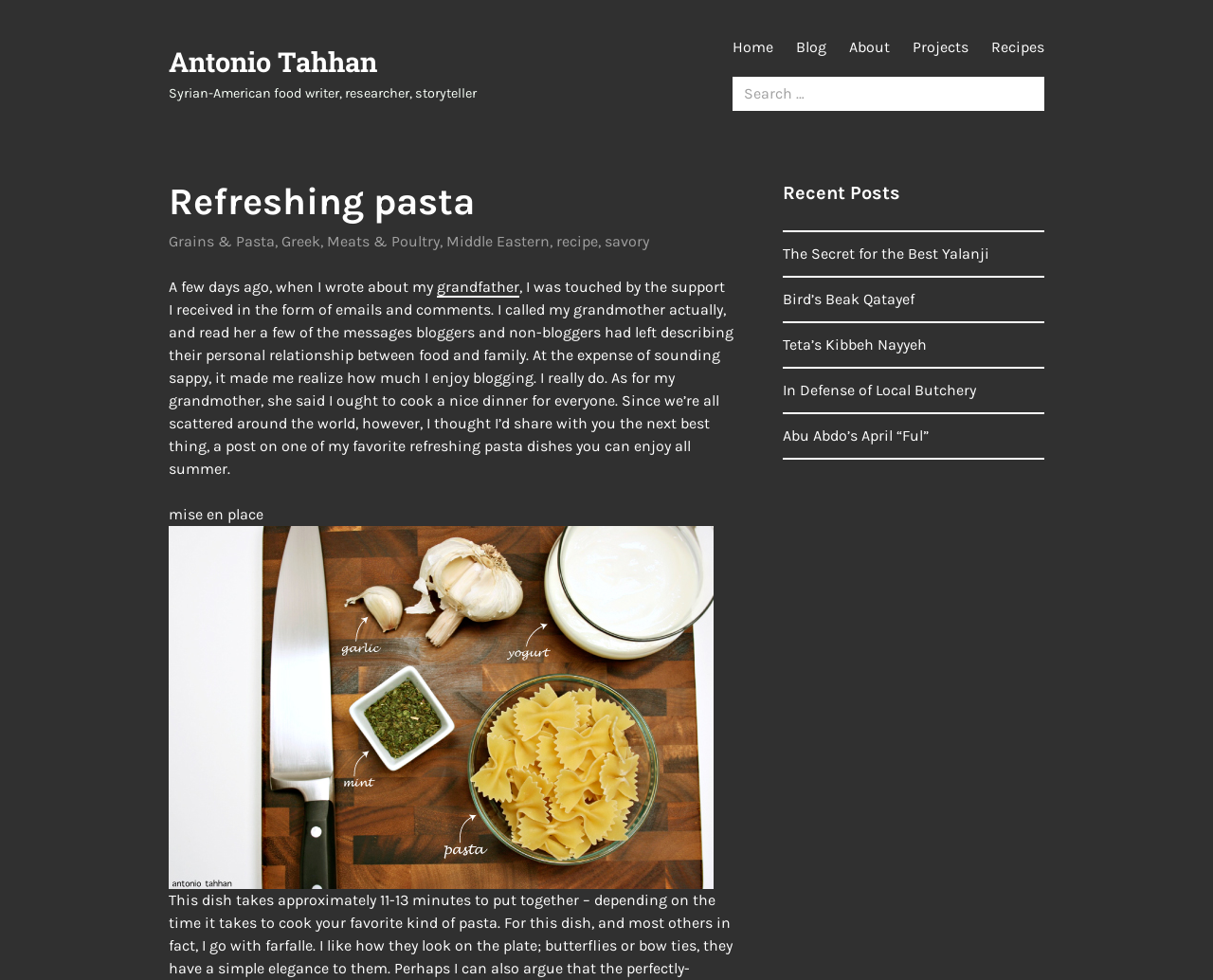Respond to the question below with a single word or phrase:
What is the category of the pasta dish mentioned?

Greek